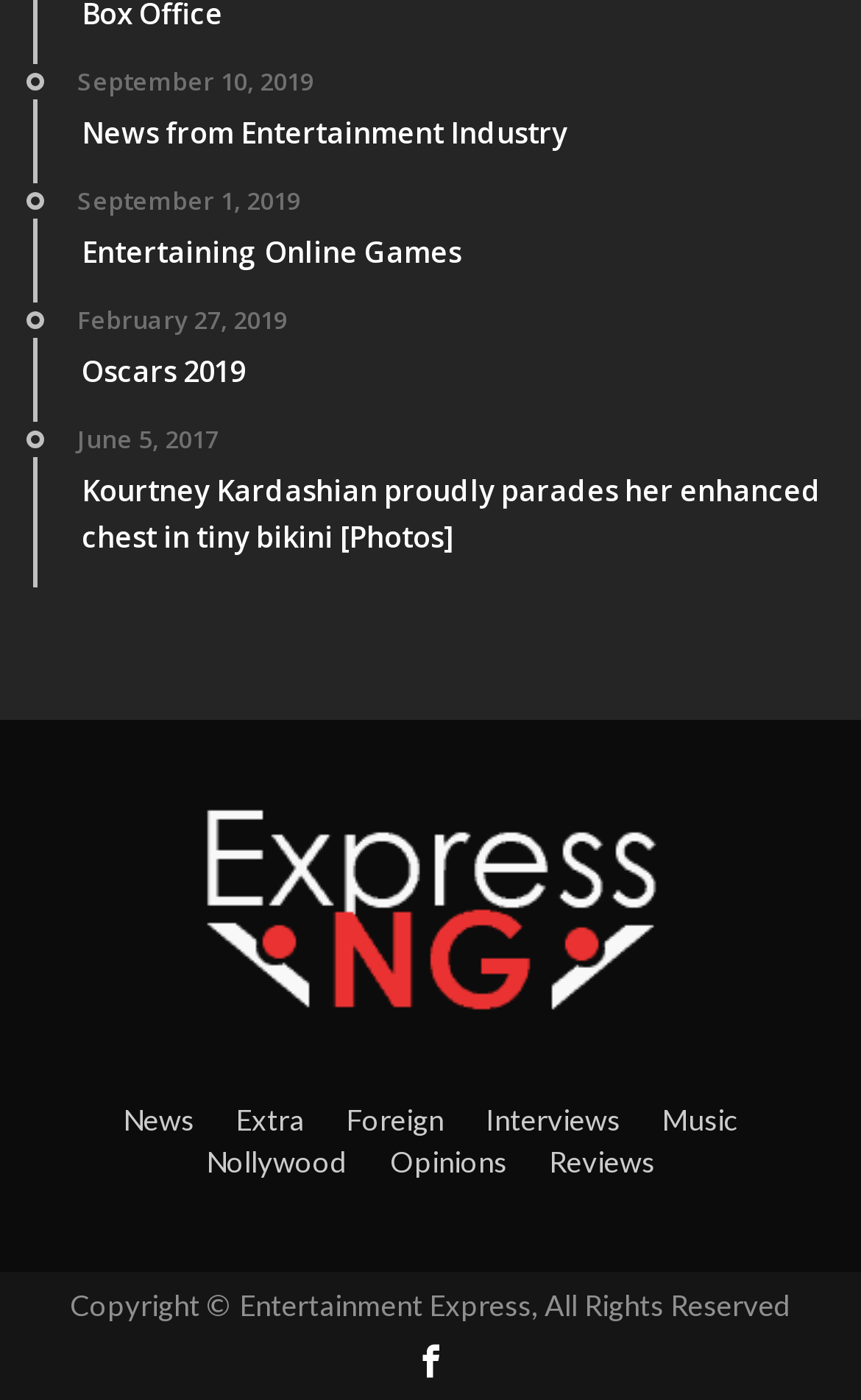Locate the bounding box of the user interface element based on this description: "Learn more about troubleshooting WordPress.".

None